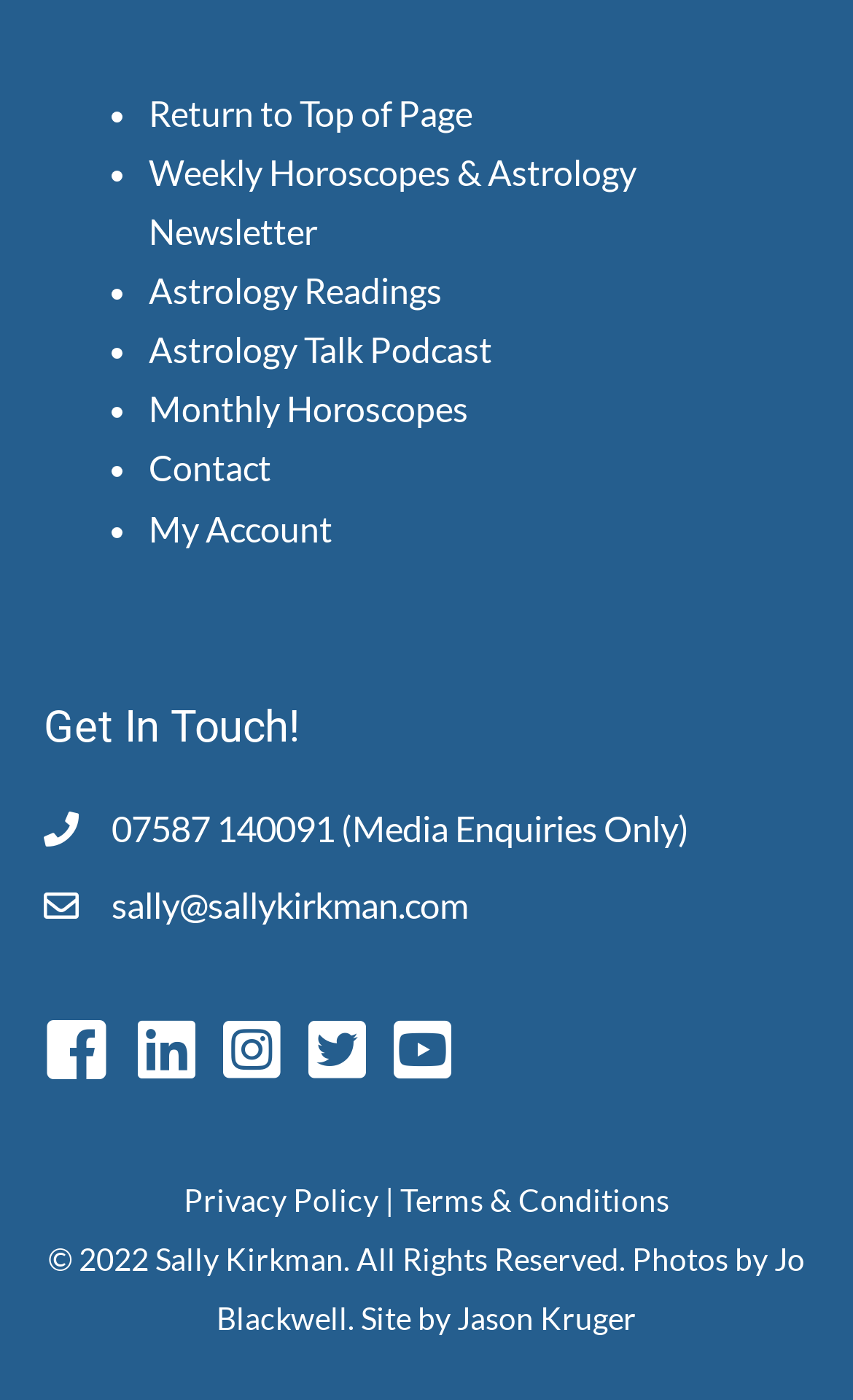Please identify the bounding box coordinates of the element on the webpage that should be clicked to follow this instruction: "Click on Home". The bounding box coordinates should be given as four float numbers between 0 and 1, formatted as [left, top, right, bottom].

None